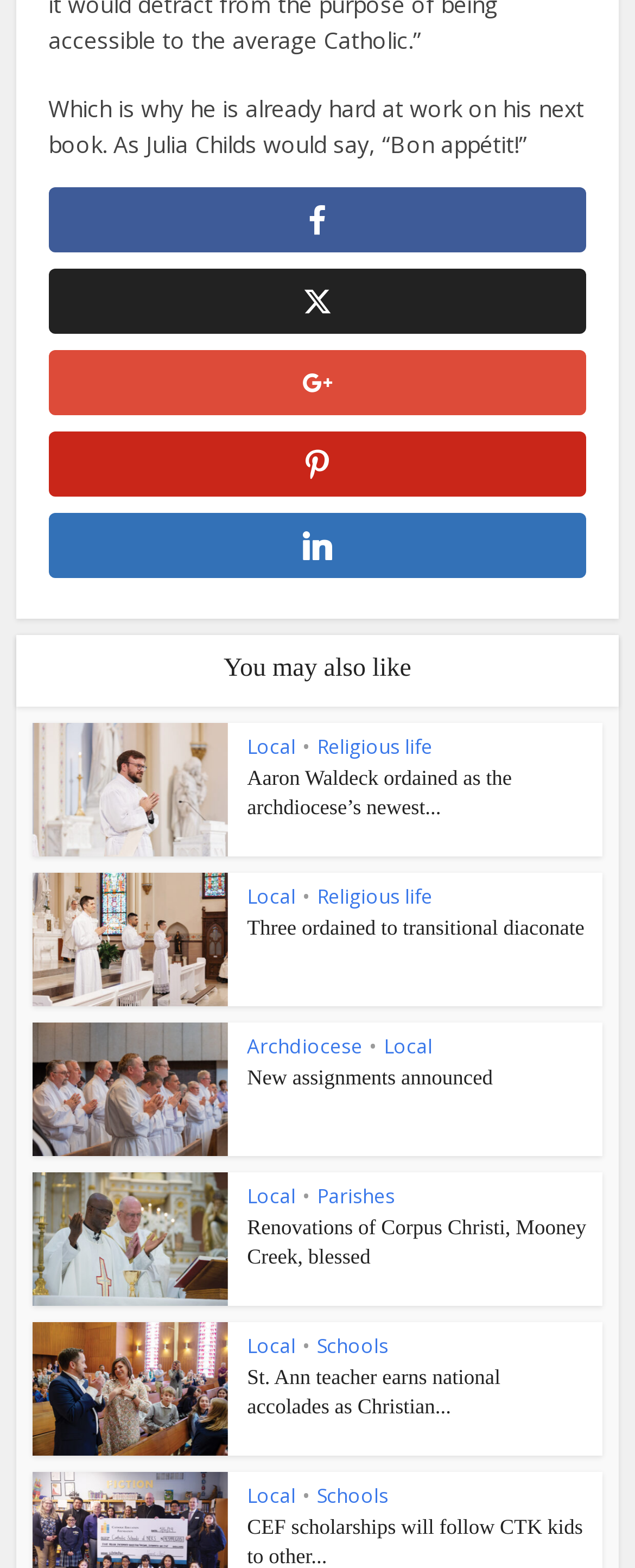Provide your answer in a single word or phrase: 
What is the format of the webpage?

Blog or news